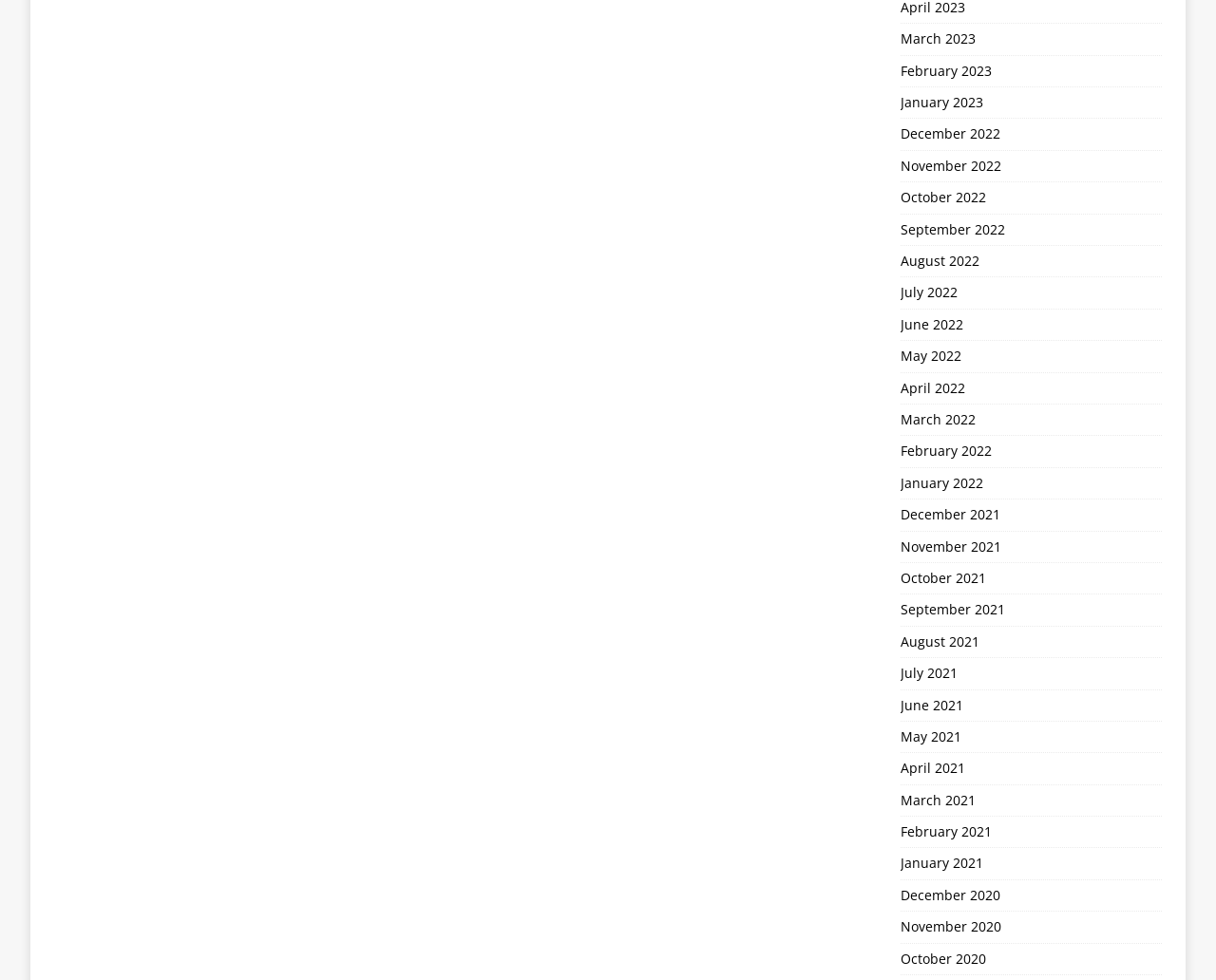Locate the bounding box coordinates of the clickable region necessary to complete the following instruction: "Learn about AI". Provide the coordinates in the format of four float numbers between 0 and 1, i.e., [left, top, right, bottom].

None